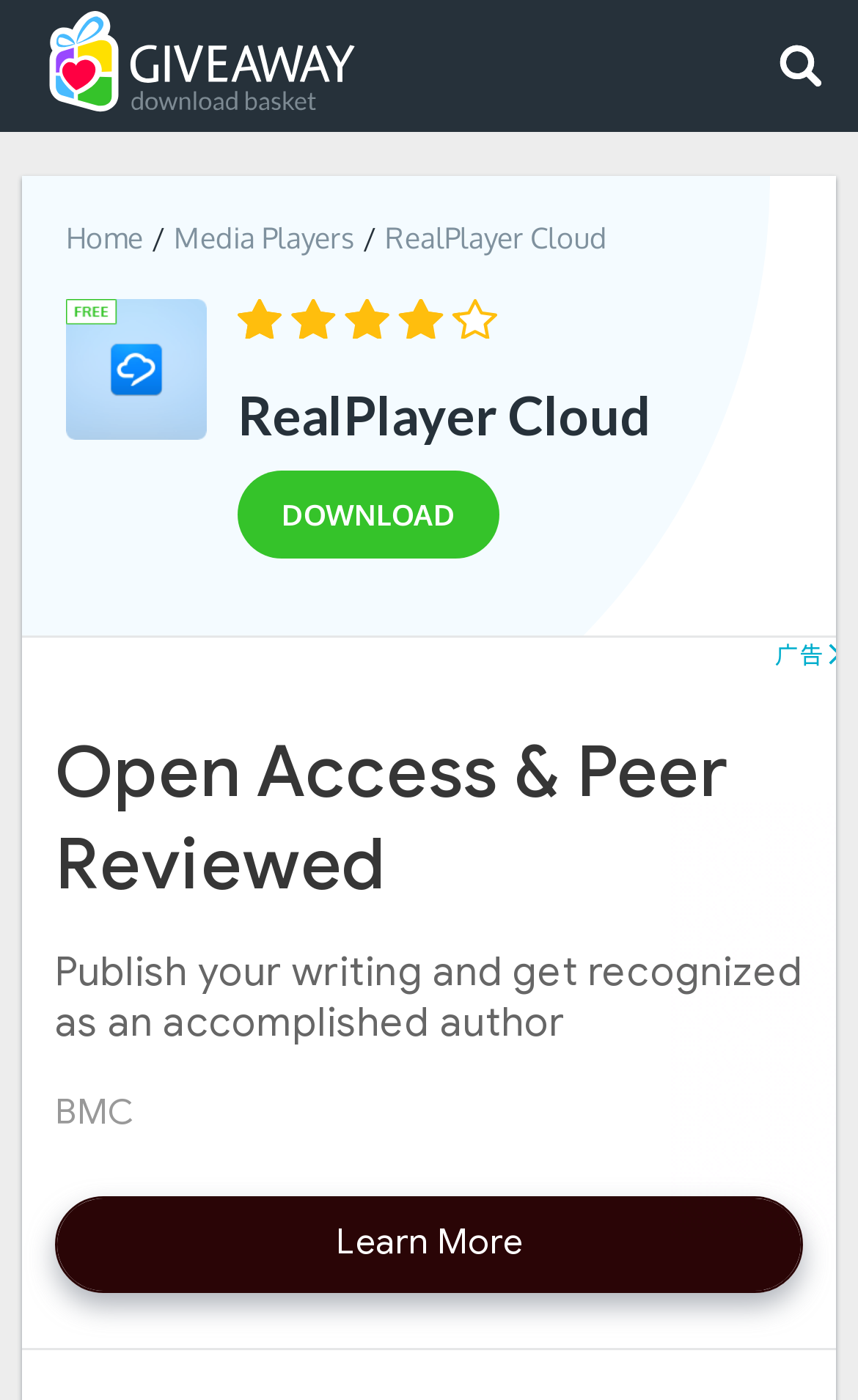Specify the bounding box coordinates (top-left x, top-left y, bottom-right x, bottom-right y) of the UI element in the screenshot that matches this description: title="Software and Games for Windows"

[0.056, 0.008, 0.415, 0.082]